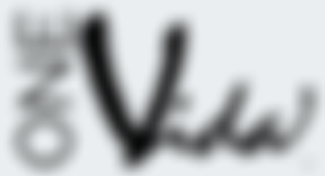Utilize the information from the image to answer the question in detail:
What is the focus of the brand?

The branding of 'ONE Vida' reflects the organization's commitment to health and wellness services, particularly within the realms of medical aesthetics and comprehensive wellness programs offered at their facility. This is evident from the subtle, muted background that enhances the logo's visibility and emphasizes the brand's focus on clarity and professionalism in healthcare.